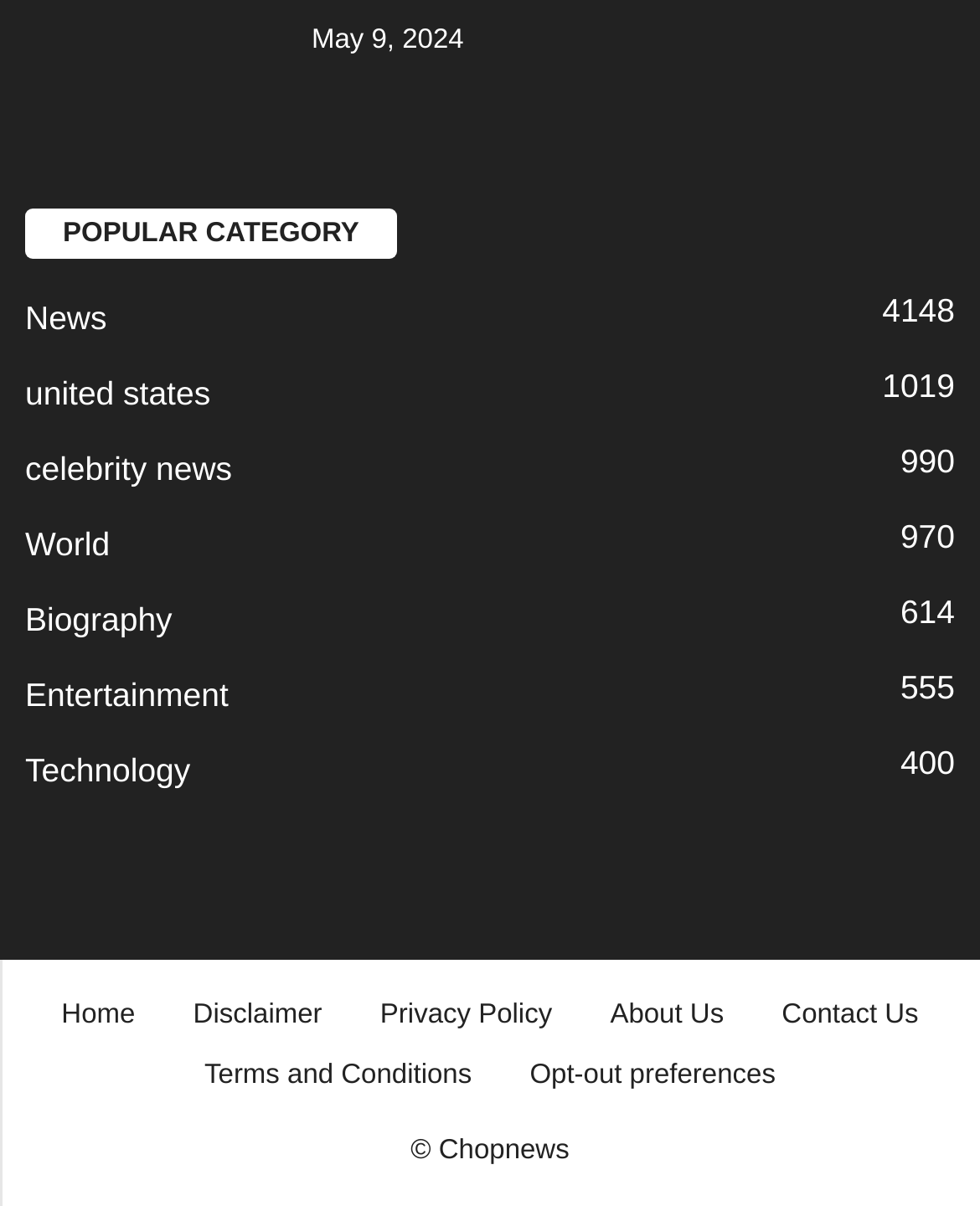How many links are present in the footer section?
Answer the question with as much detail as possible.

The footer section contains 6 link elements, which are 'Home', 'Disclaimer', 'Privacy Policy', 'About Us', 'Contact Us', and 'Terms and Conditions'. These links are positioned at the bottom of the webpage, with their y1 coordinates ranging from 0.83 to 0.88.